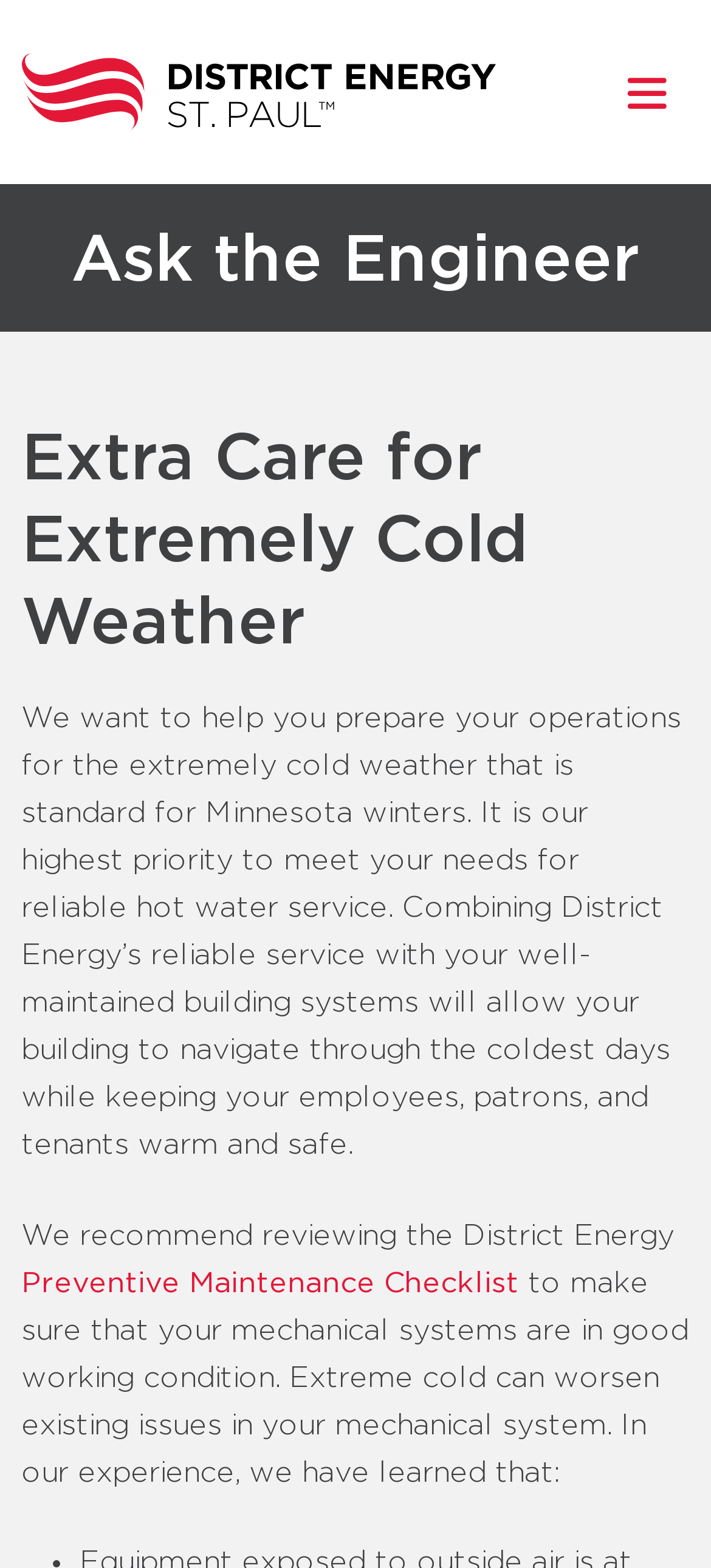Using the provided description title="Home", find the bounding box coordinates for the UI element. Provide the coordinates in (top-left x, top-left y, bottom-right x, bottom-right y) format, ensuring all values are between 0 and 1.

[0.03, 0.021, 0.697, 0.096]